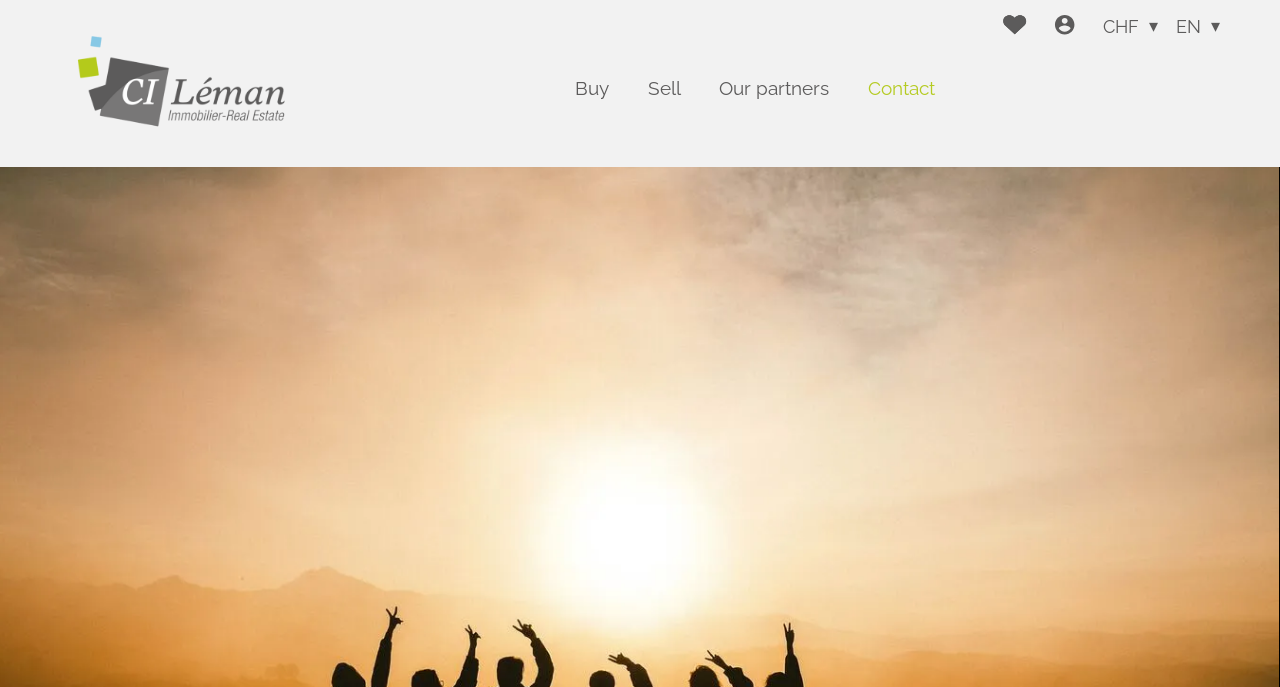Based on the image, please elaborate on the answer to the following question:
How many main navigation links are there?

There are six main navigation links on the webpage, which are 'Buy', 'Sell', 'Estimate', 'Our Sales', 'Our partners', and 'Contact'. These links are located at the top of the webpage, and their bounding box coordinates indicate their vertical positions.